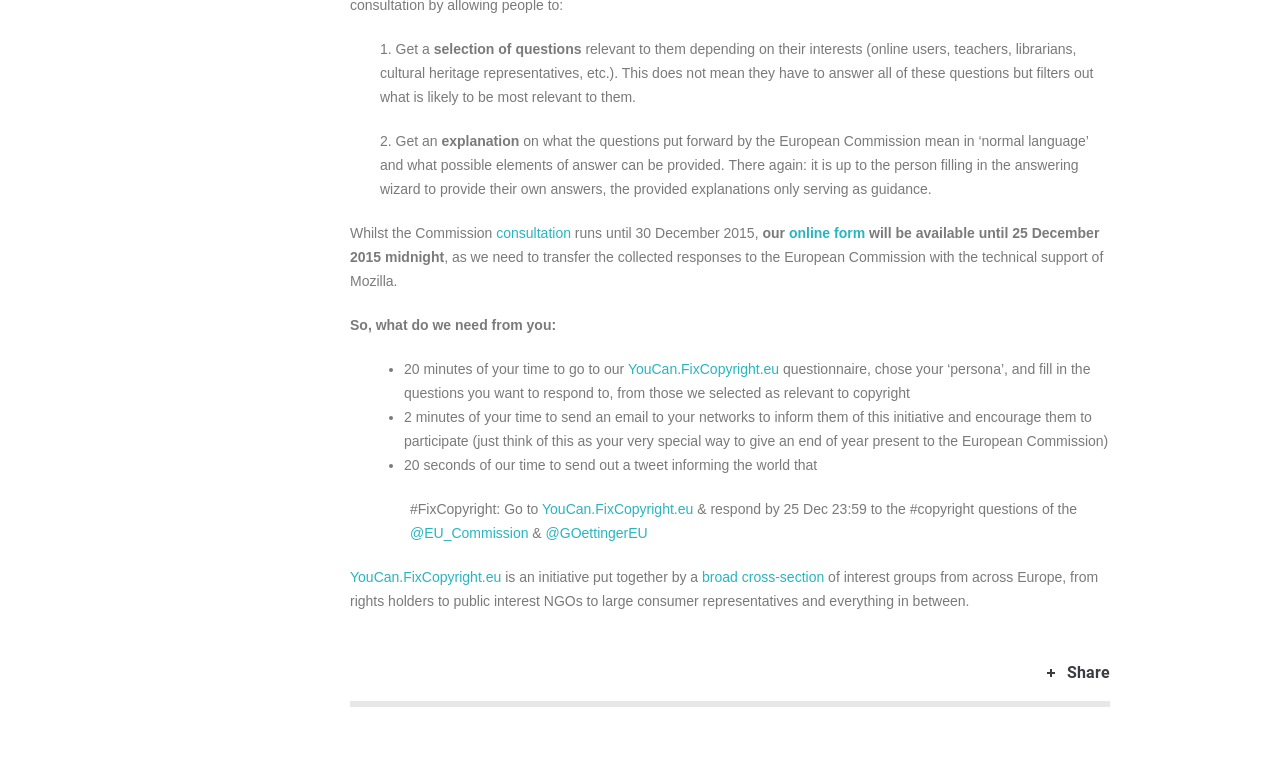Please locate the bounding box coordinates of the element that should be clicked to achieve the given instruction: "Click the 'consultation' link".

[0.388, 0.294, 0.446, 0.315]